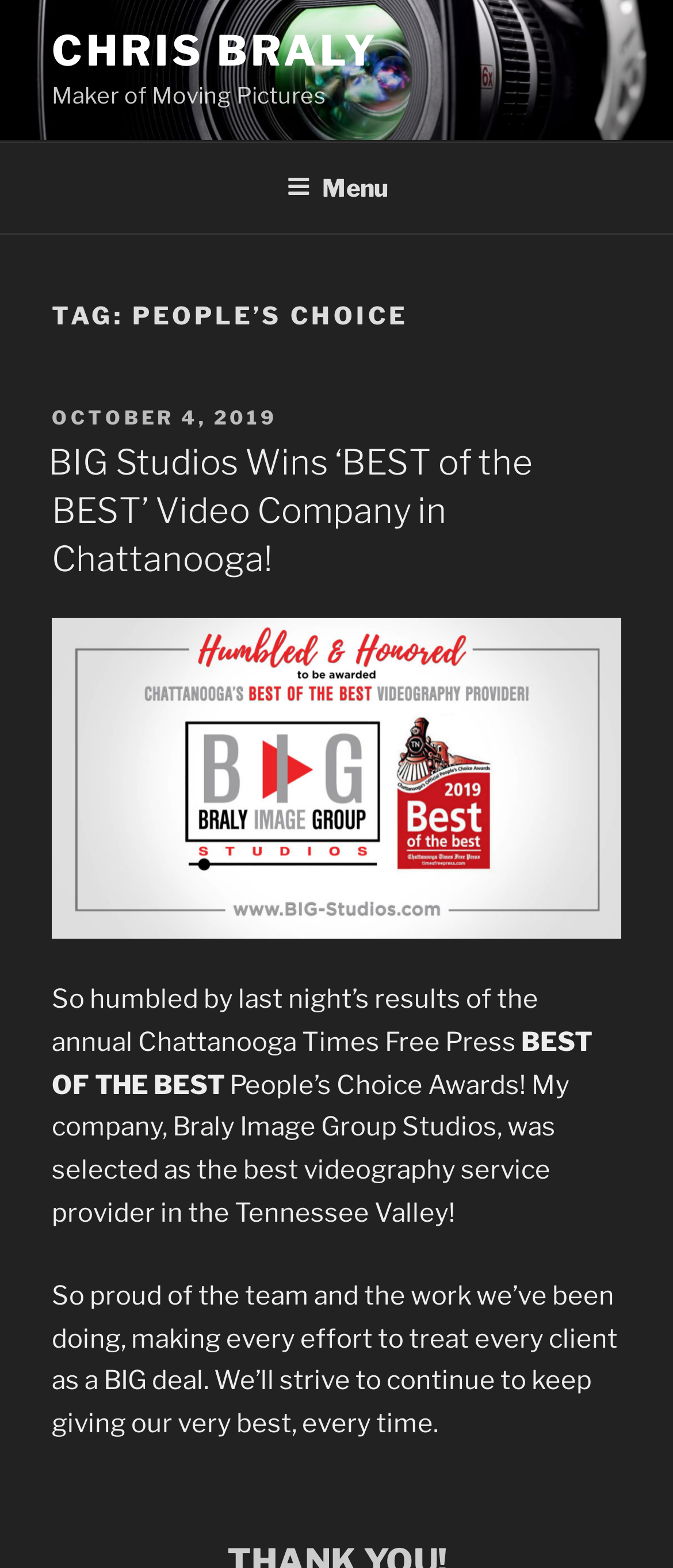Please determine the bounding box coordinates for the UI element described here. Use the format (top-left x, top-left y, bottom-right x, bottom-right y) with values bounded between 0 and 1: Menu

[0.388, 0.092, 0.612, 0.146]